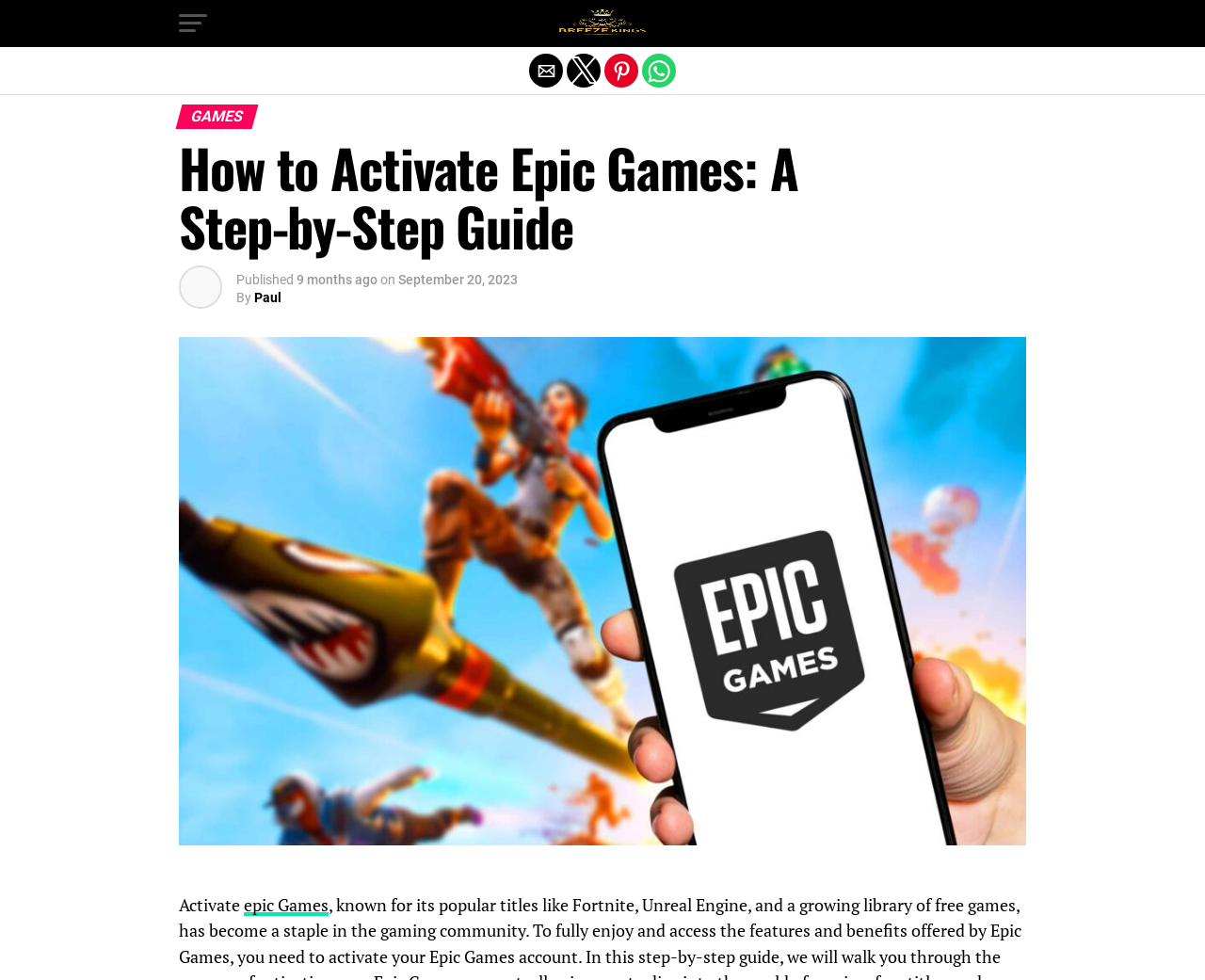Find the main header of the webpage and produce its text content.

How to Activate Epic Games: A Step-by-Step Guide